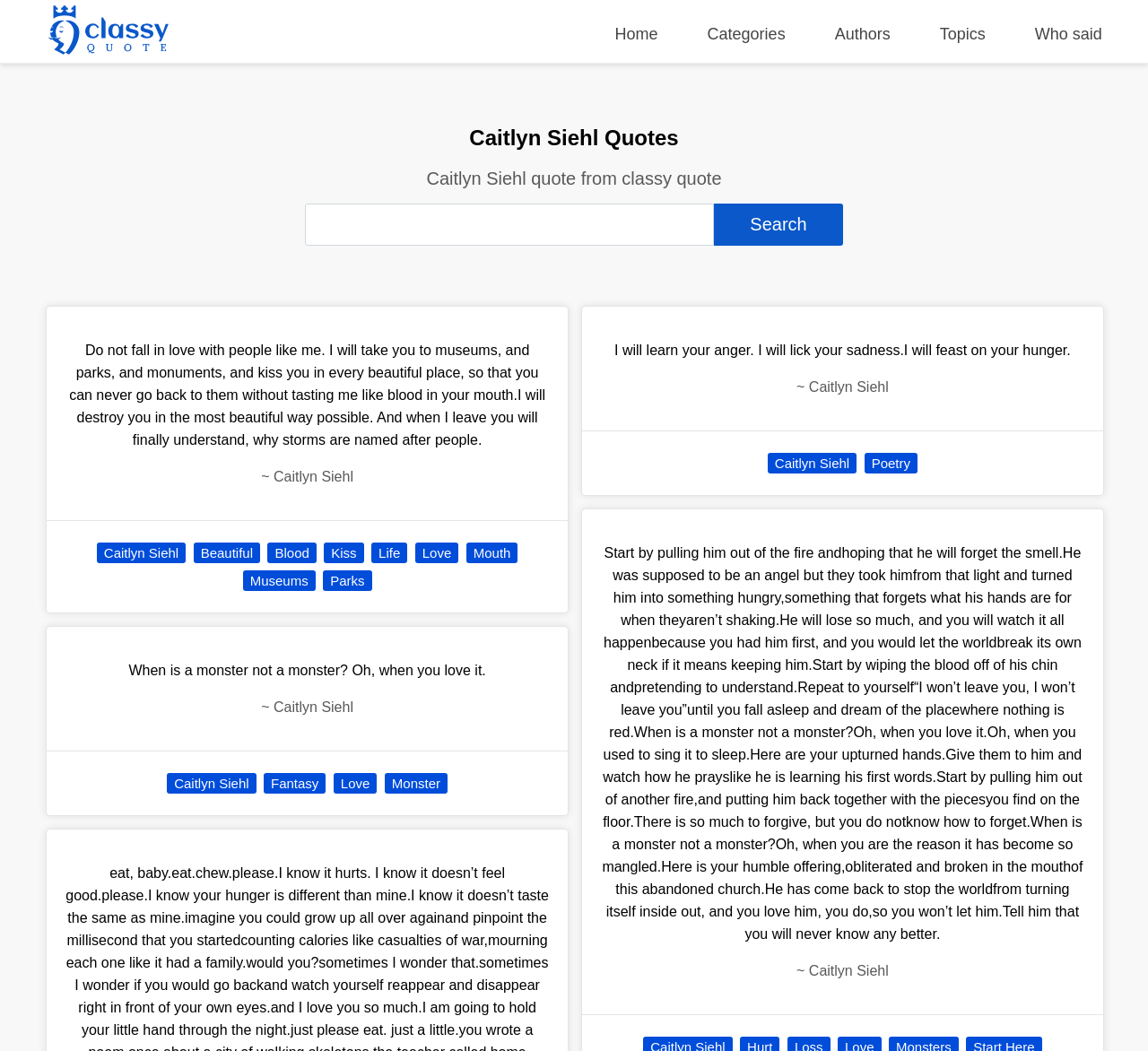What is the topic of the third quote?
Please use the visual content to give a single word or phrase answer.

Love and relationships